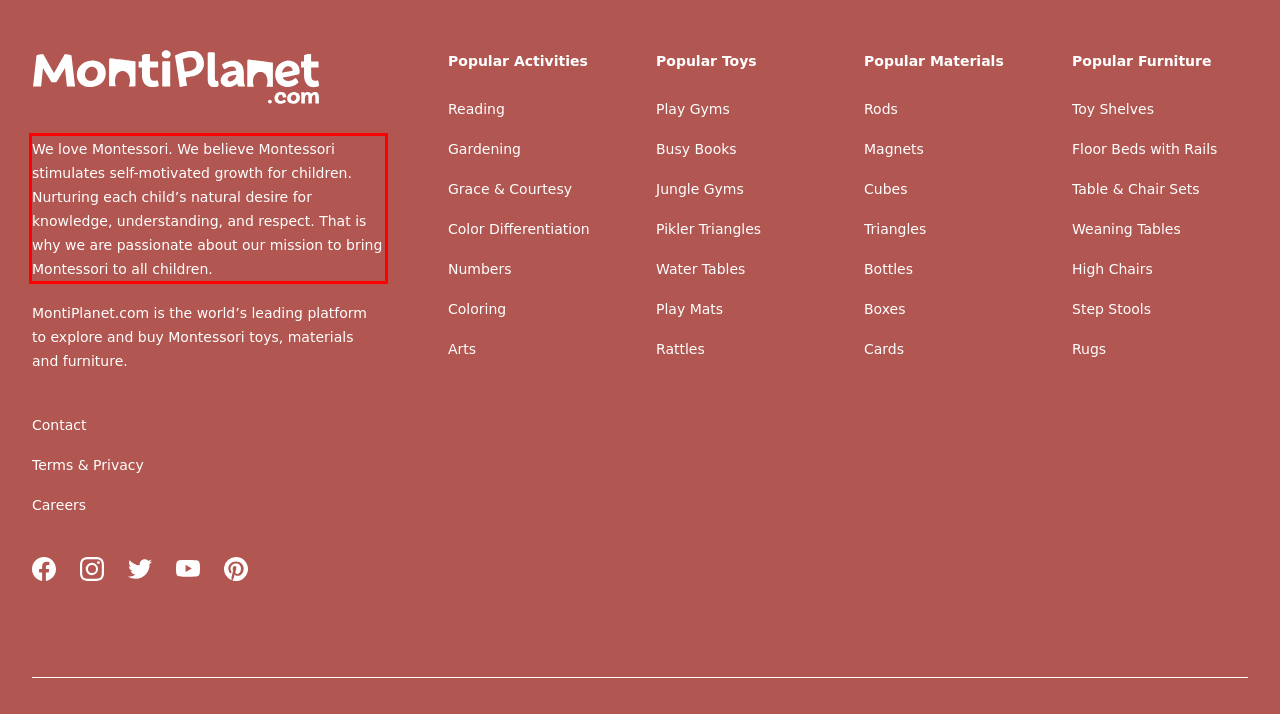You are provided with a screenshot of a webpage that includes a red bounding box. Extract and generate the text content found within the red bounding box.

We love Montessori. We believe Montessori stimulates self-motivated growth for children. Nurturing each child’s natural desire for knowledge, understanding, and respect. That is why we are passionate about our mission to bring Montessori to all children.